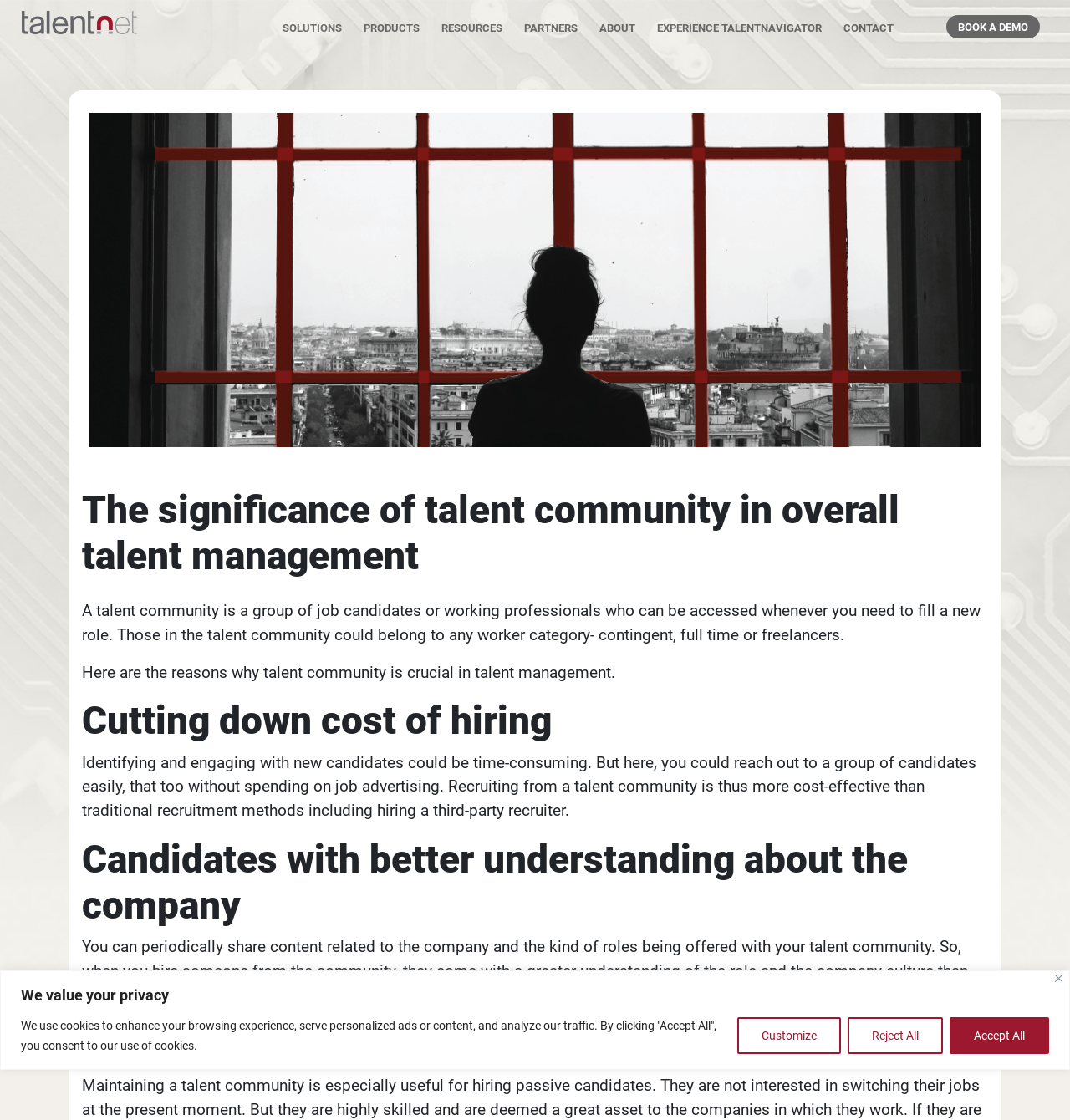Use the information in the screenshot to answer the question comprehensively: What type of workers can be part of a talent community?

The webpage mentions that those in the talent community could belong to any worker category, including contingent, full-time, or freelancers, indicating that a talent community can comprise a diverse range of workers.